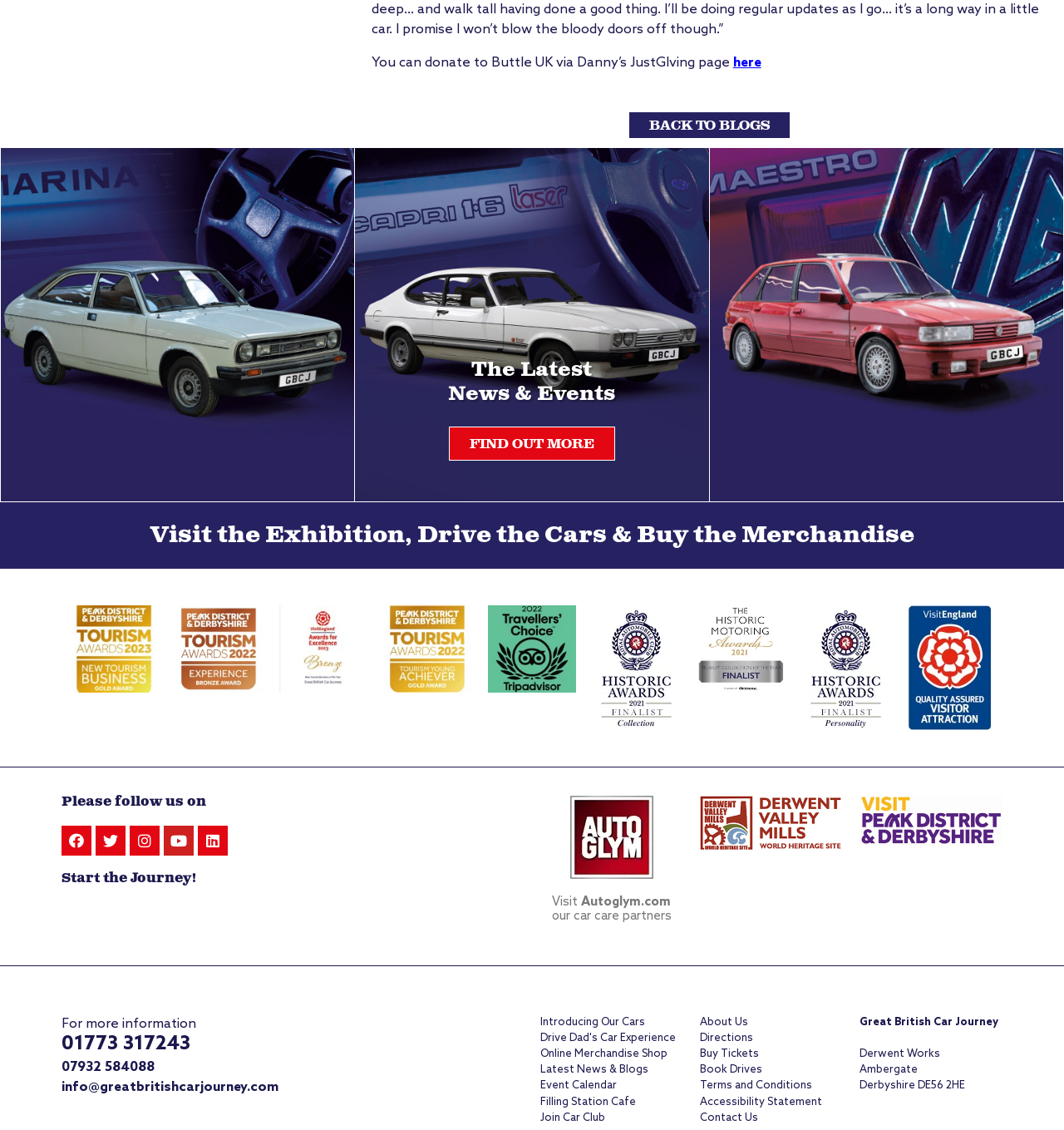Determine the bounding box coordinates of the UI element described below. Use the format (top-left x, top-left y, bottom-right x, bottom-right y) with floating point numbers between 0 and 1: 01773 317243

[0.058, 0.913, 0.179, 0.934]